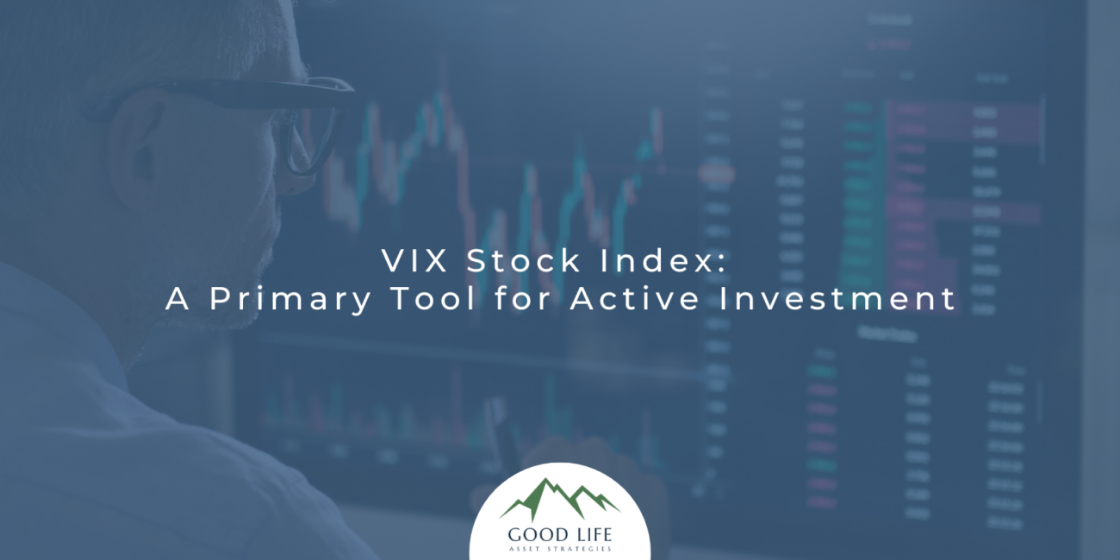What is the significance of the VIX Stock Index?
Please provide a detailed and comprehensive answer to the question.

The VIX Stock Index is a crucial tool for active investment strategies, and its significance lies in its ability to assess market volatility, which is essential for making informed investment decisions.